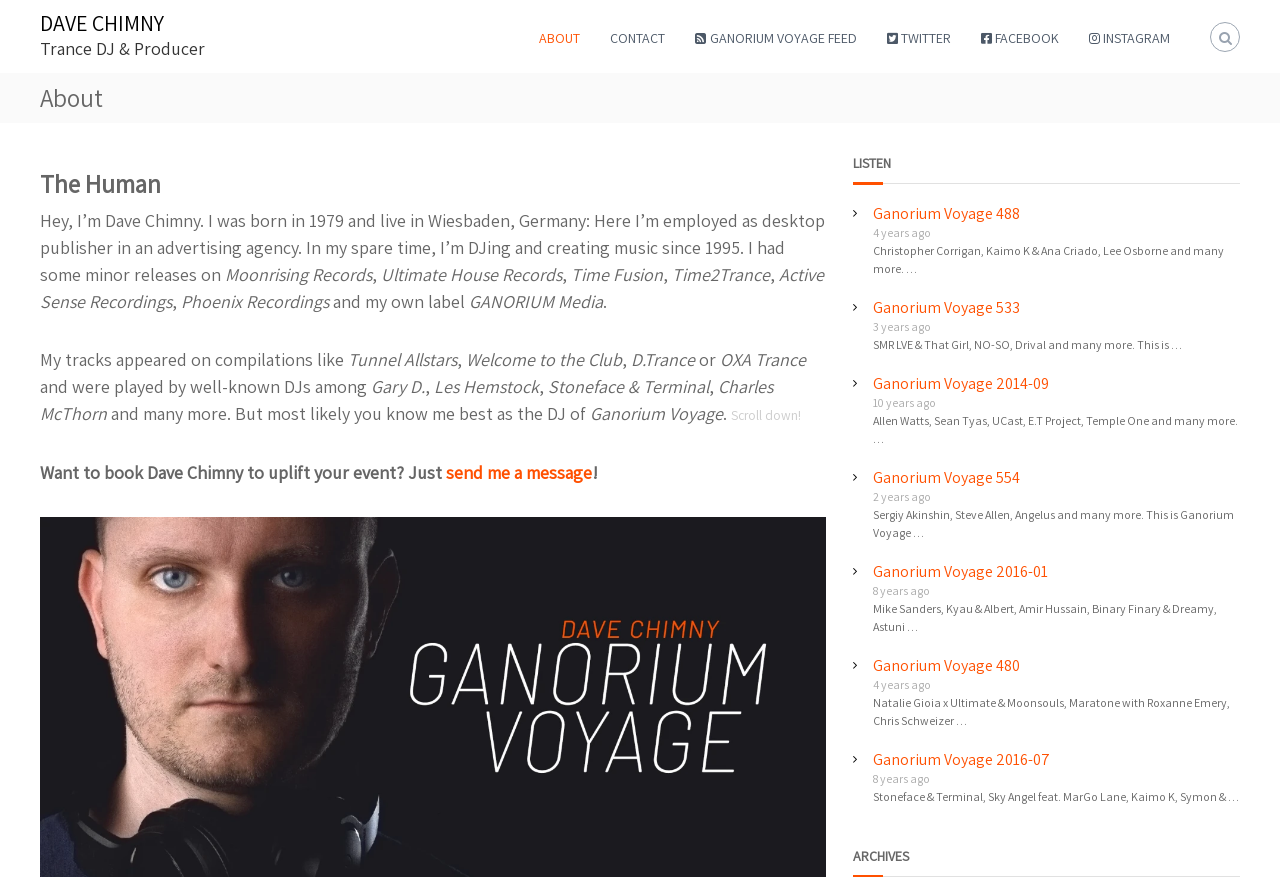Locate the bounding box coordinates of the element that should be clicked to execute the following instruction: "Send a message to book Dave Chimny".

[0.348, 0.525, 0.462, 0.551]